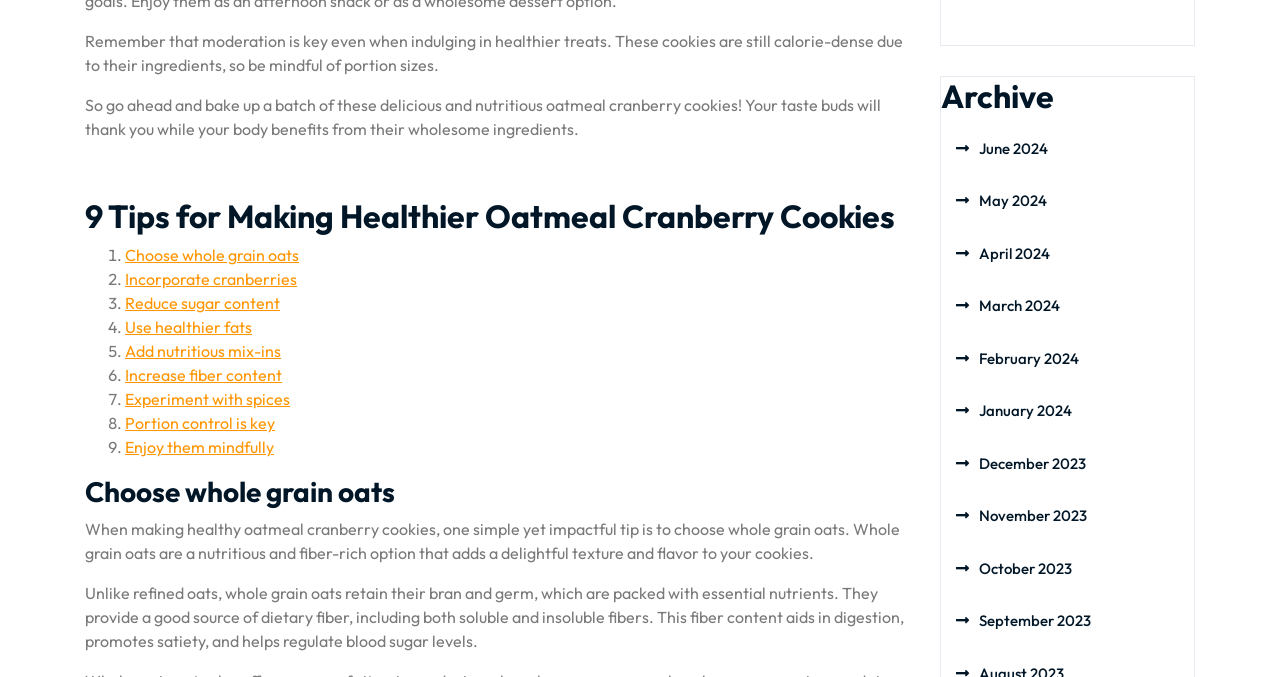Given the description February 2024, predict the bounding box coordinates of the UI element. Ensure the coordinates are in the format (top-left x, top-left y, bottom-right x, bottom-right y) and all values are between 0 and 1.

[0.747, 0.515, 0.843, 0.544]